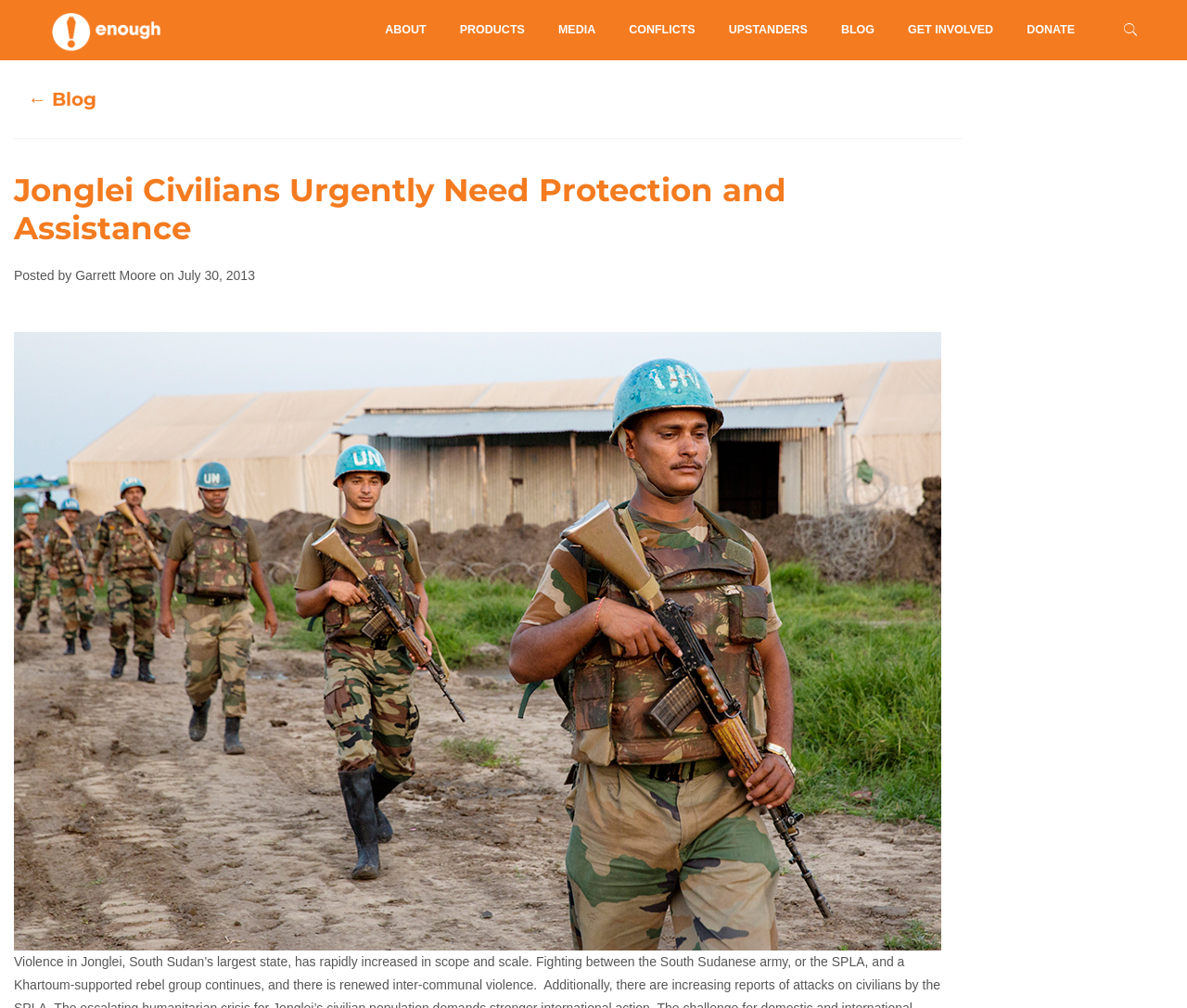Determine the bounding box coordinates for the element that should be clicked to follow this instruction: "check the date of the post". The coordinates should be given as four float numbers between 0 and 1, in the format [left, top, right, bottom].

[0.463, 0.617, 0.542, 0.638]